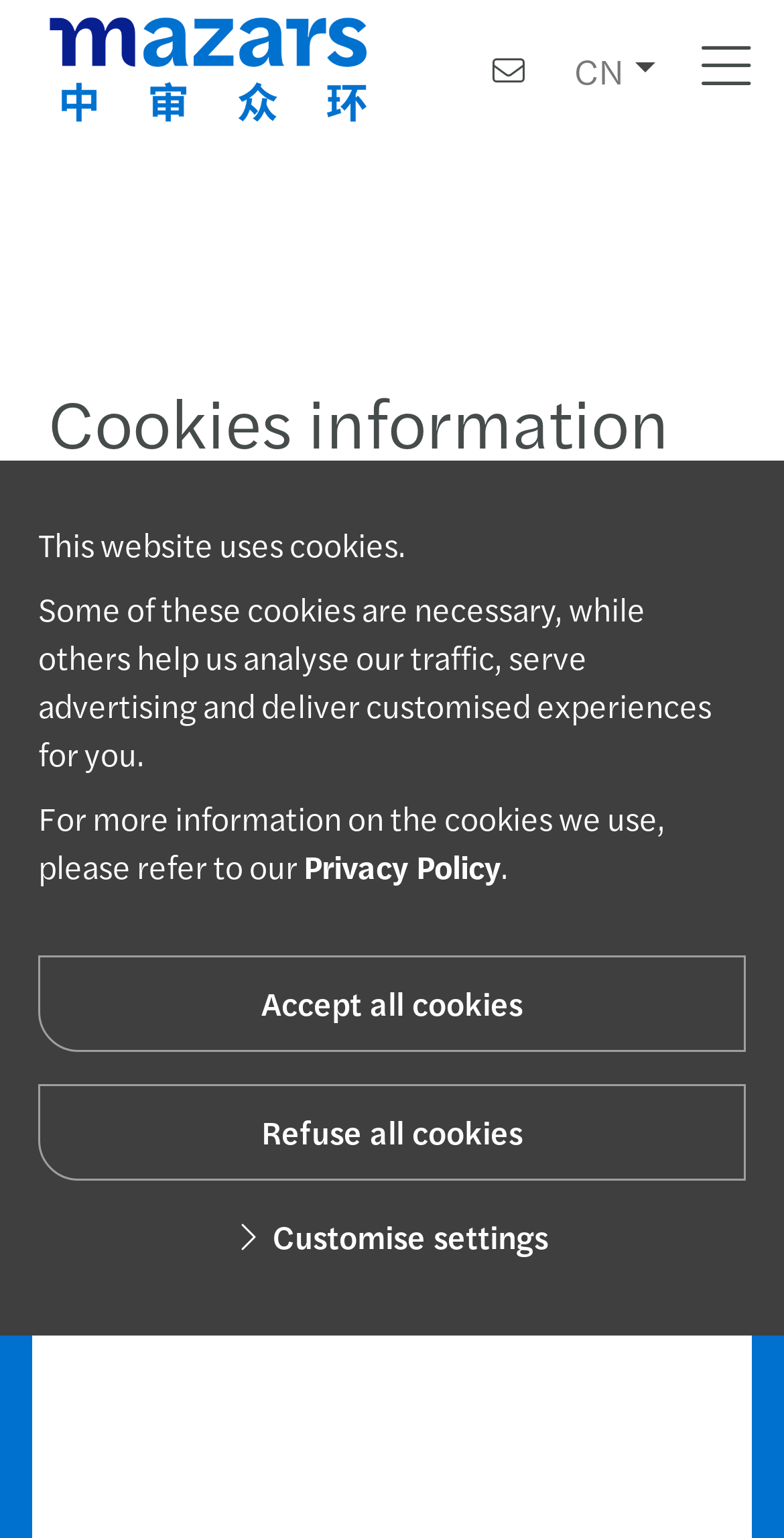Locate the bounding box coordinates of the clickable region necessary to complete the following instruction: "Click the Mazars logo". Provide the coordinates in the format of four float numbers between 0 and 1, i.e., [left, top, right, bottom].

[0.062, 0.004, 0.472, 0.088]